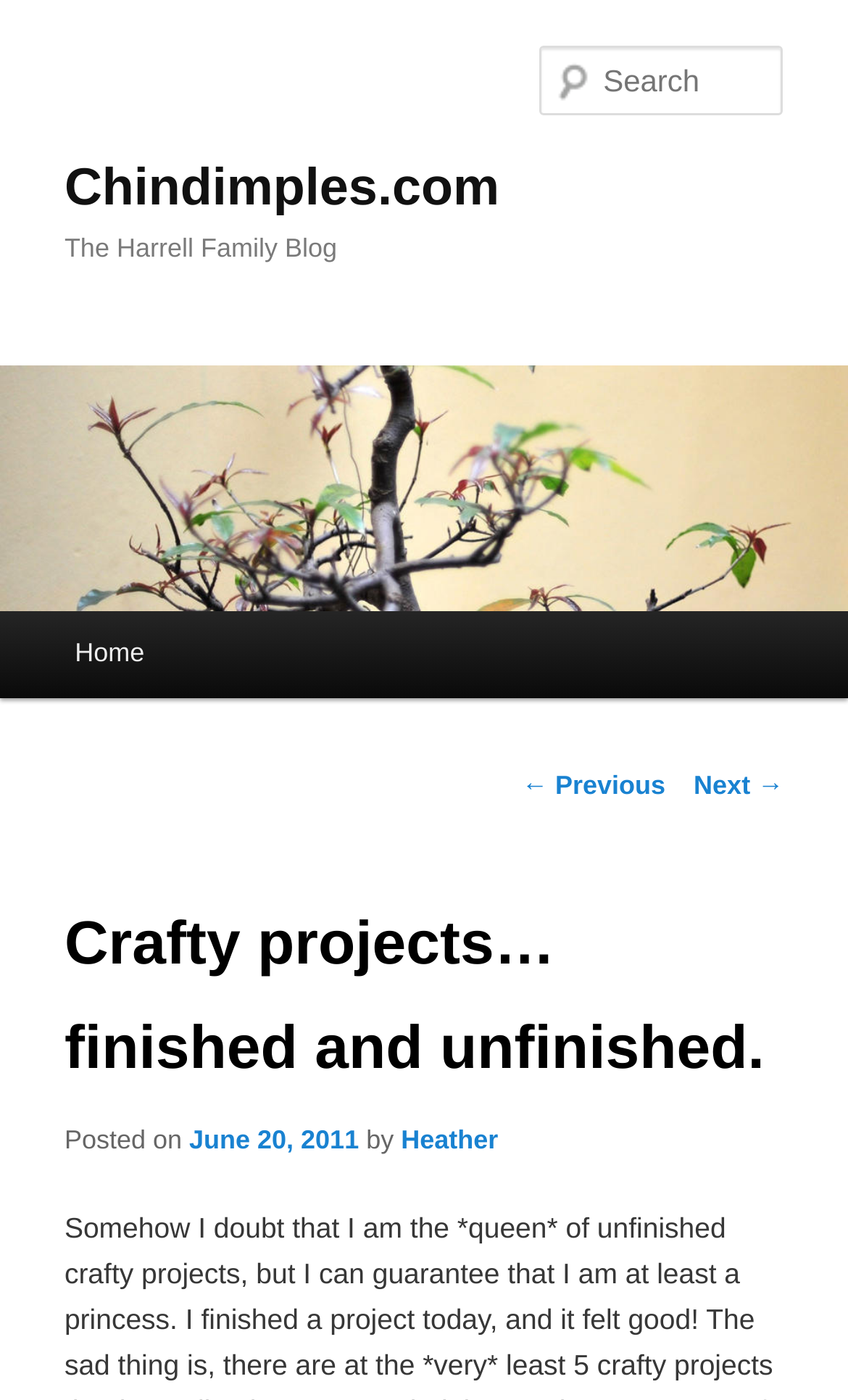Find the bounding box coordinates for the area you need to click to carry out the instruction: "view previous post". The coordinates should be four float numbers between 0 and 1, indicated as [left, top, right, bottom].

[0.615, 0.55, 0.785, 0.571]